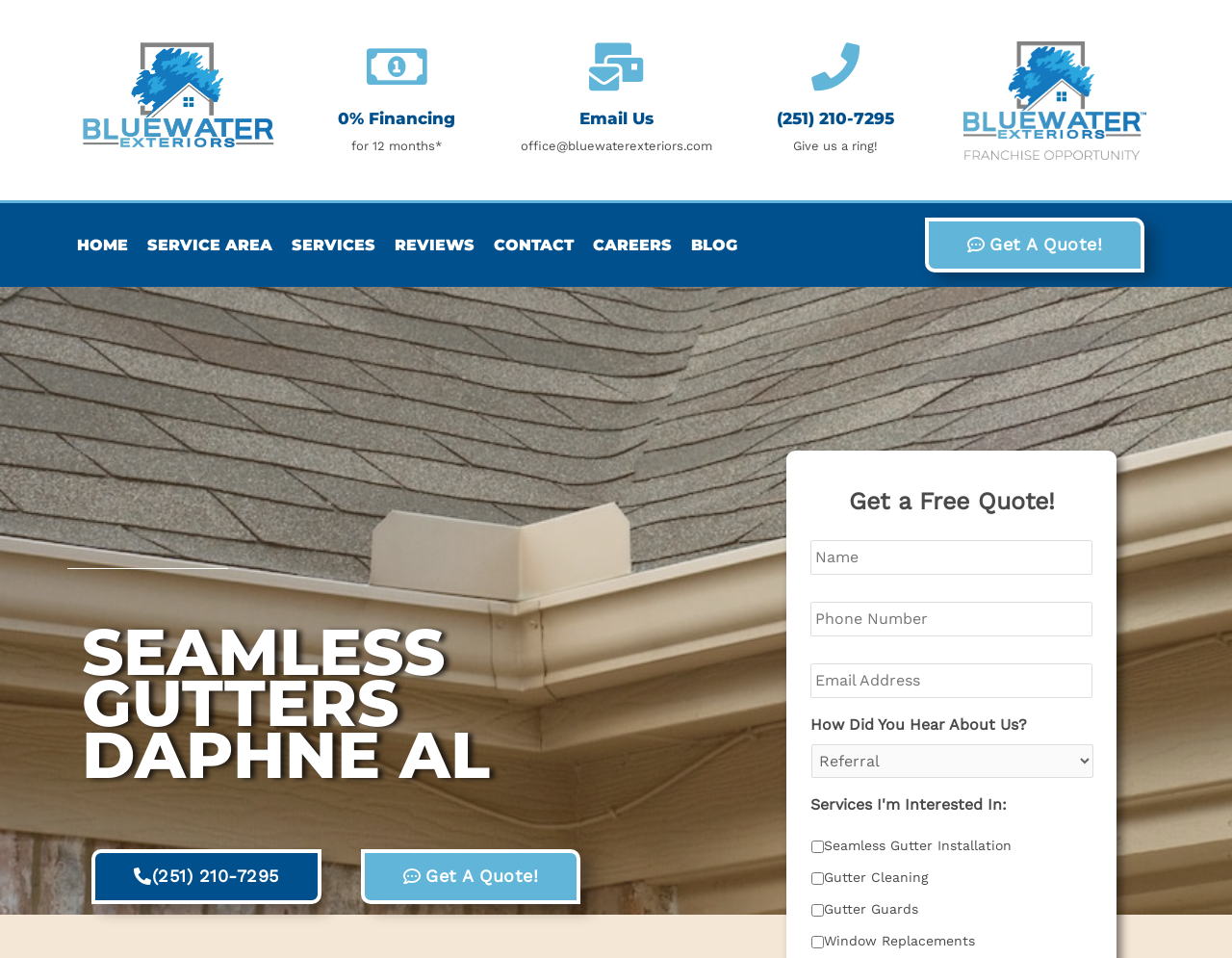What is the email address to contact the company?
Using the image, respond with a single word or phrase.

office@bluewaterexteriors.com